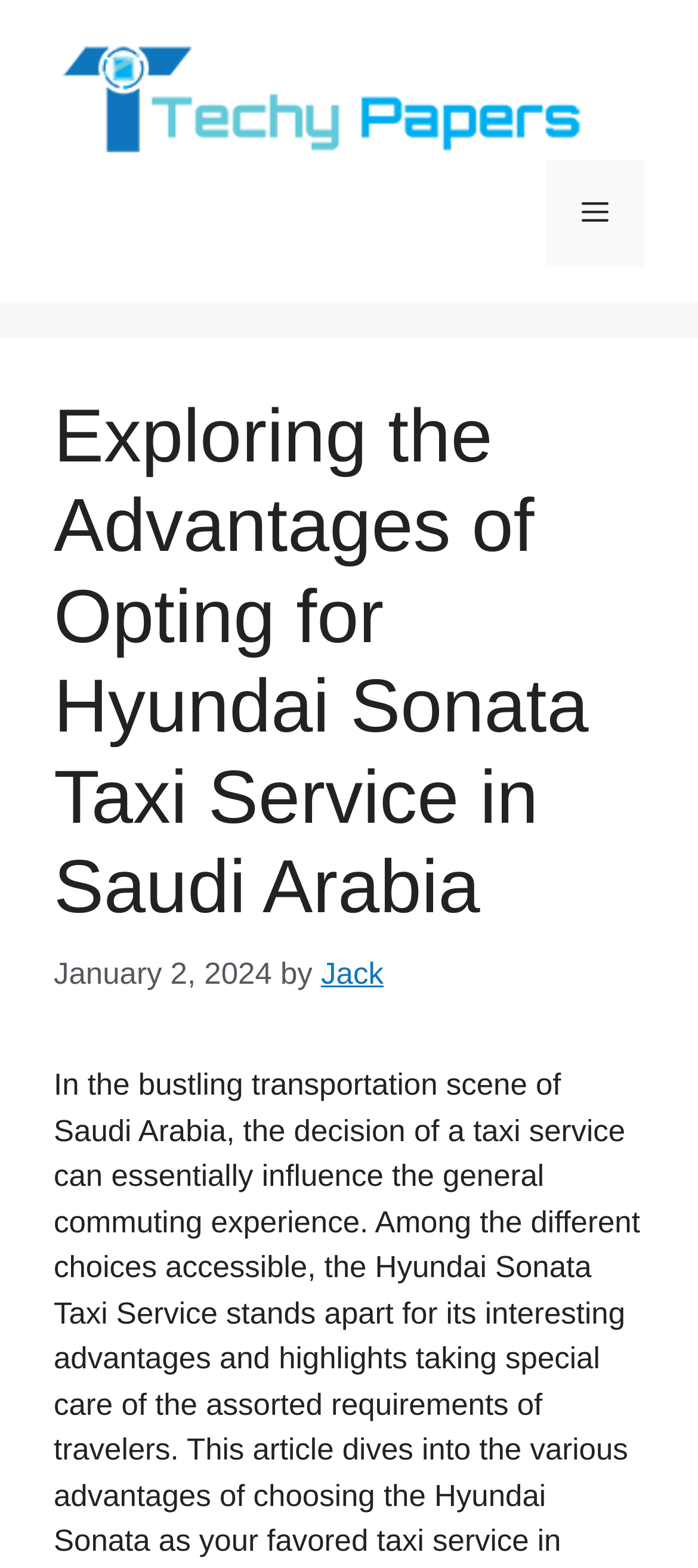What is the name of the website?
Answer with a single word or short phrase according to what you see in the image.

Techy Papers